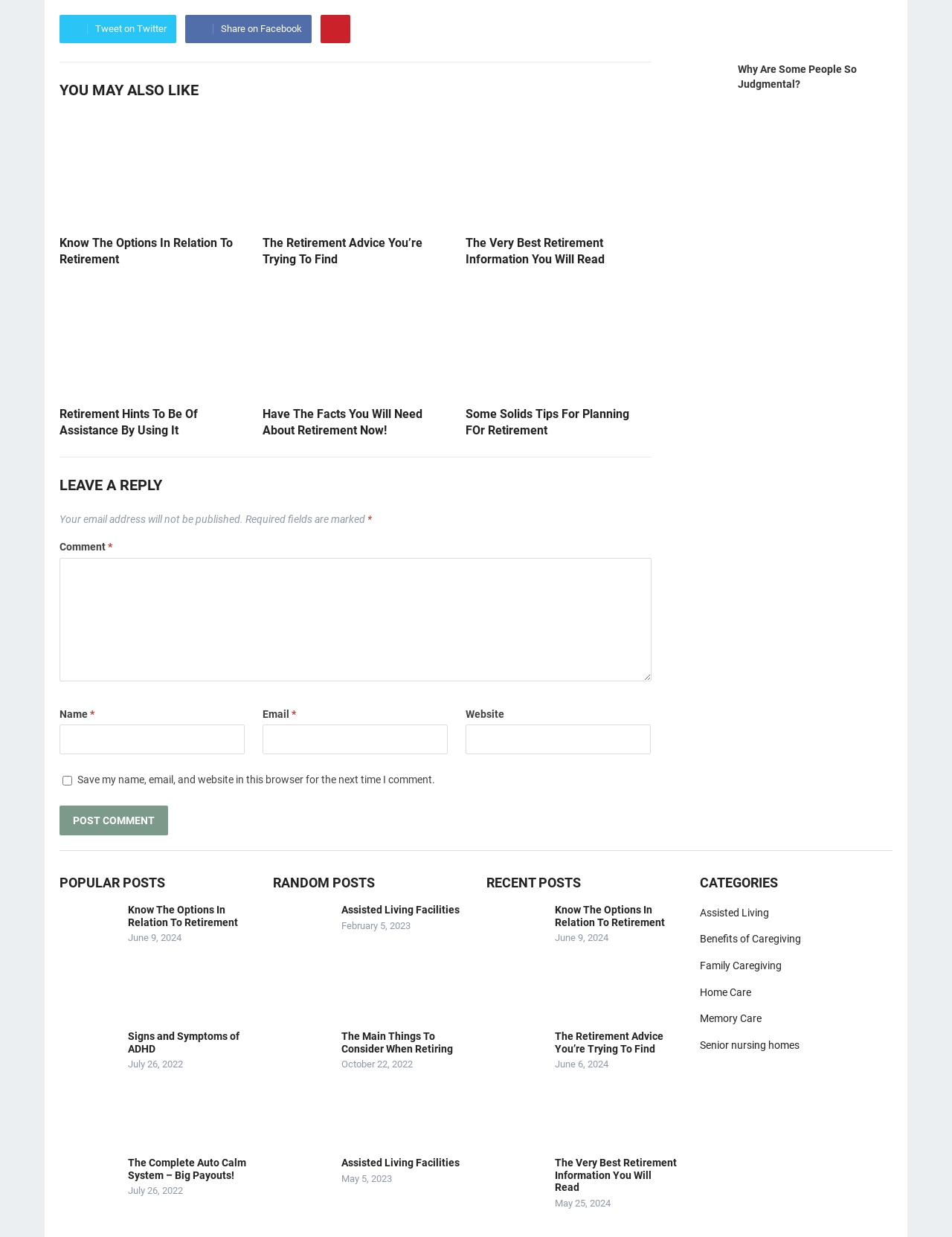Please give a short response to the question using one word or a phrase:
What is the purpose of the textbox labeled 'Comment *'?

To leave a comment